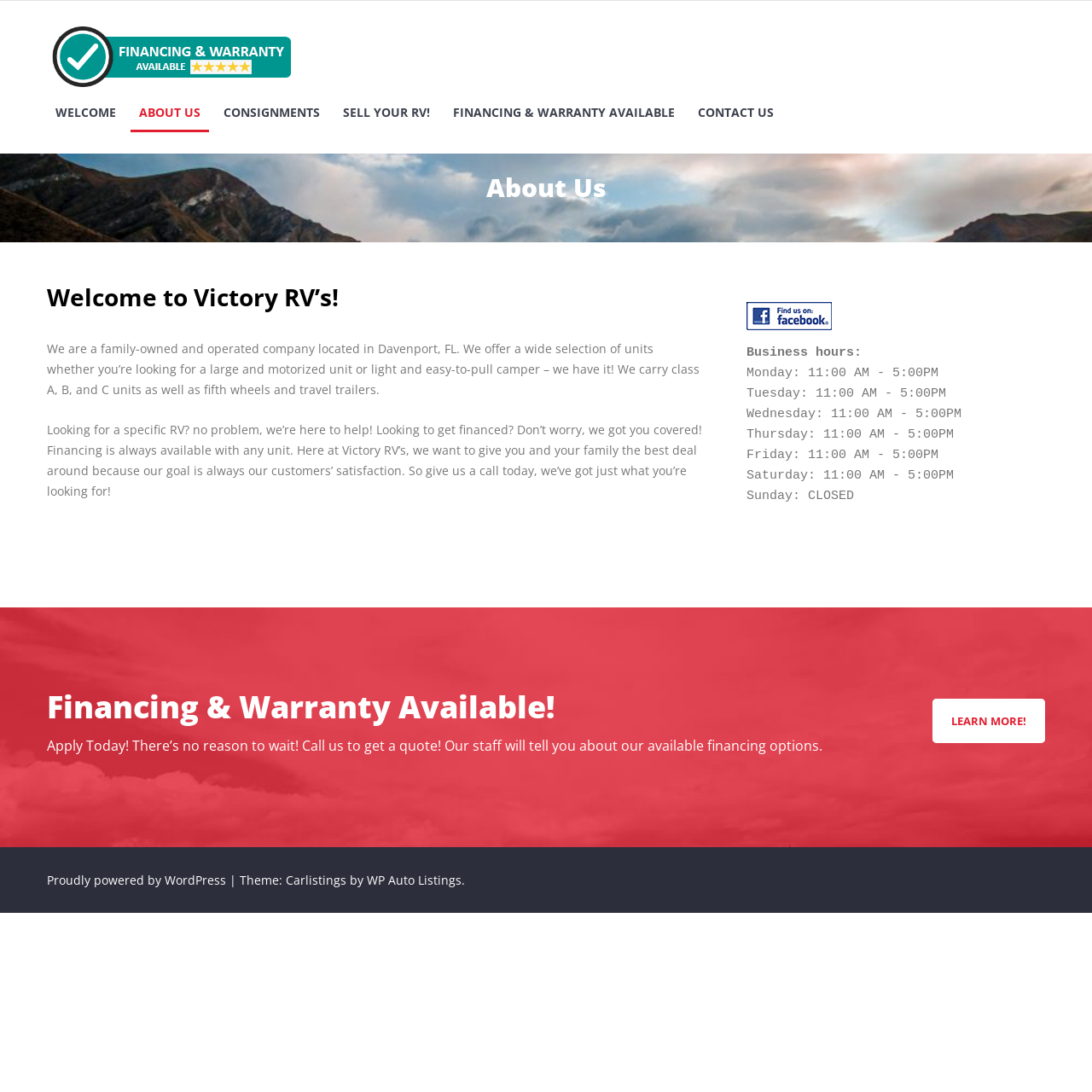Find the bounding box coordinates of the clickable region needed to perform the following instruction: "Click on the 'CONTACT US' link". The coordinates should be provided as four float numbers between 0 and 1, i.e., [left, top, right, bottom].

[0.631, 0.083, 0.716, 0.121]